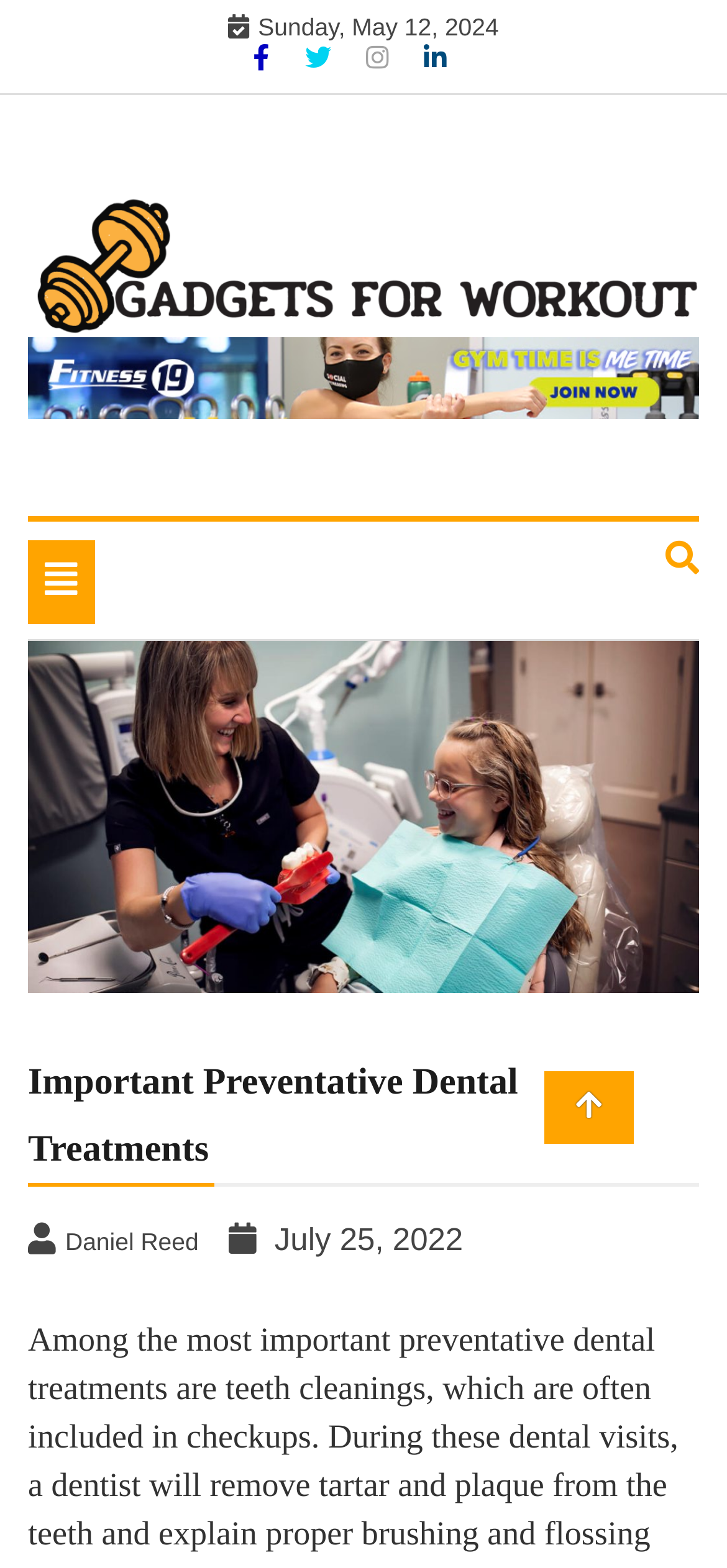Identify and extract the heading text of the webpage.

Gadgets For Workout